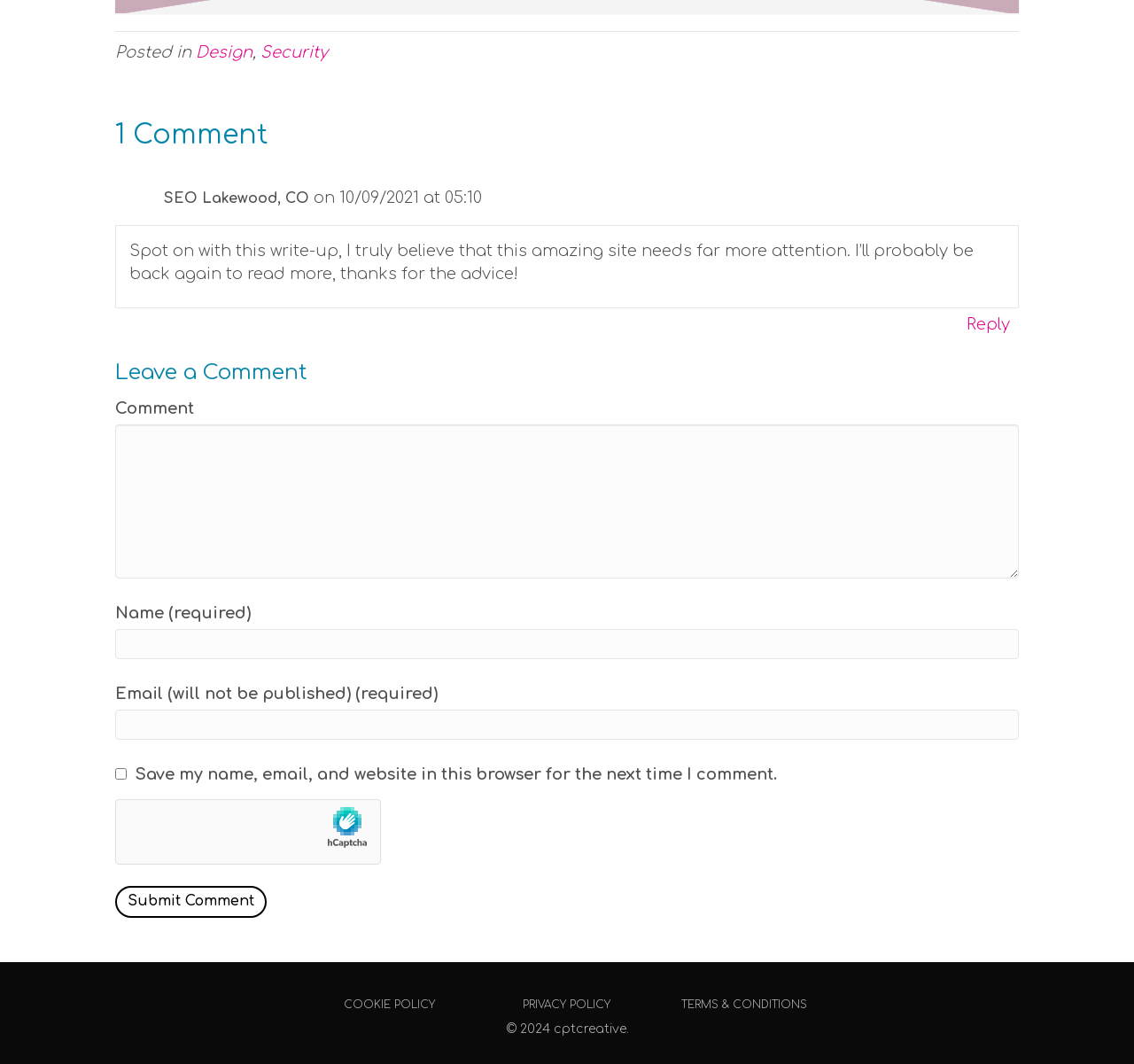Determine the bounding box of the UI element mentioned here: "Reply". The coordinates must be in the format [left, top, right, bottom] with values ranging from 0 to 1.

[0.848, 0.292, 0.895, 0.317]